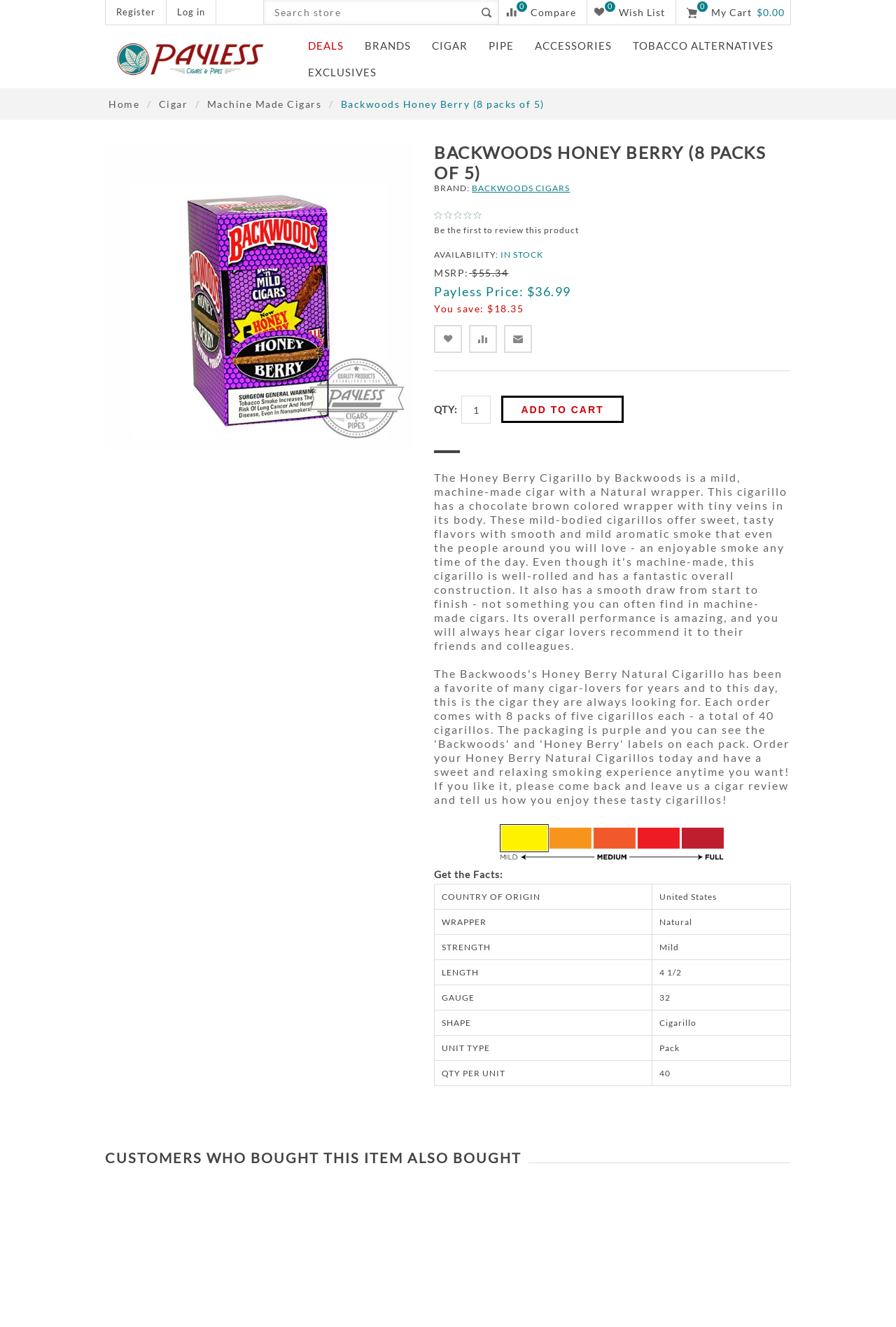Pinpoint the bounding box coordinates for the area that should be clicked to perform the following instruction: "Search for products".

[0.295, 0.0, 0.529, 0.018]